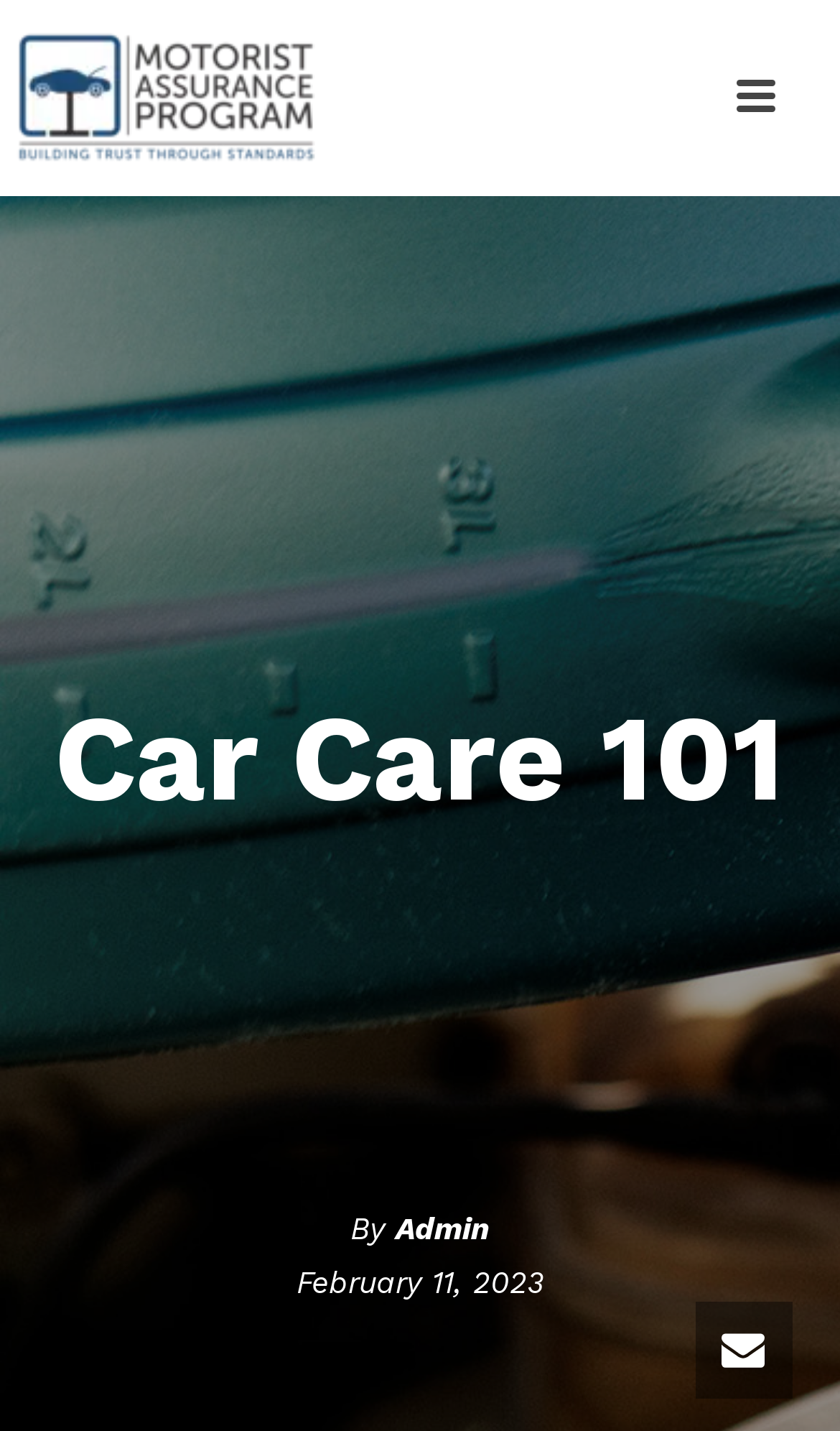Offer a detailed account of what is visible on the webpage.

The webpage is about "Car Care 101 – Understanding Maintenance for your Vehicle". At the top-left corner, there are two identical images with the caption "Building Trust". Below these images, there is a heading that reads "Car Care 101", which spans across most of the page width. 

Under the heading, there is a text "By" followed by a link to "Admin" on the same line. On the next line, there is a timestamp "February 11, 2023". 

On the right side of the page, near the bottom, there are two identical links with an image each. The images are positioned closely together, with the top image slightly overlapping the bottom one.